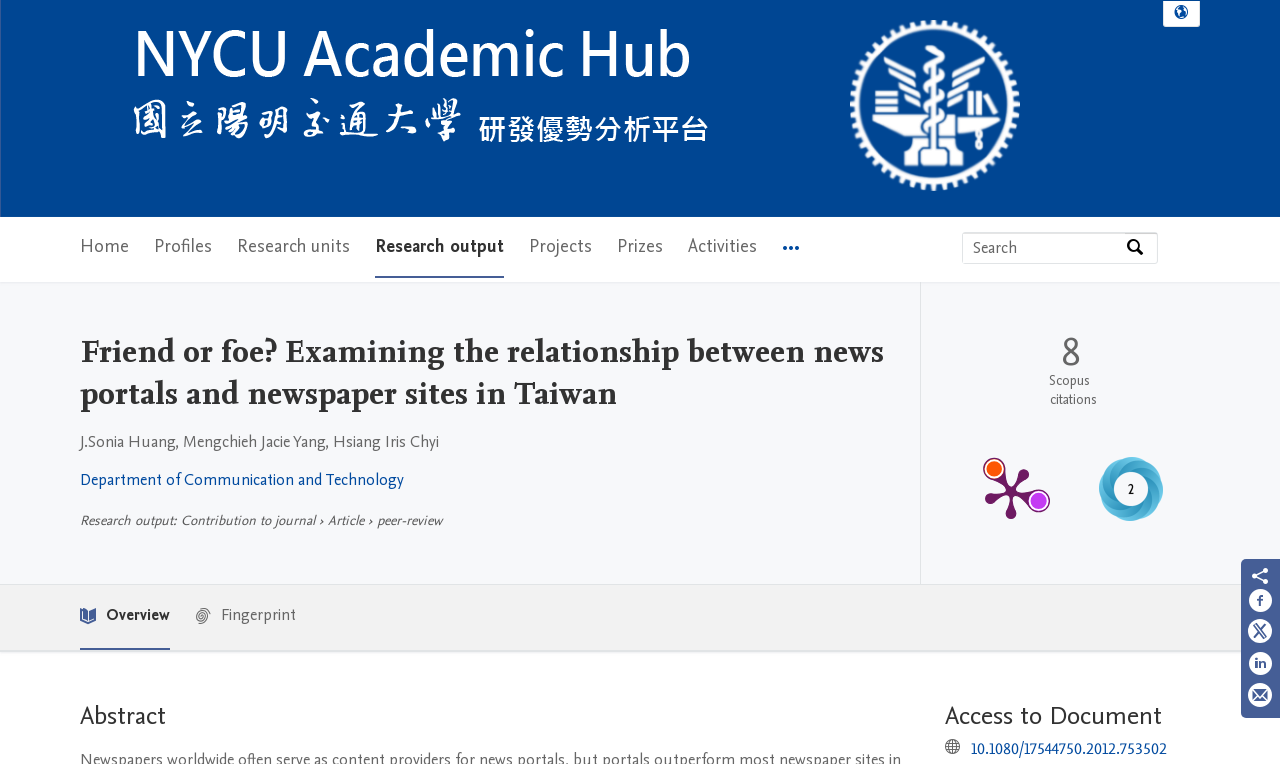Please provide a one-word or short phrase answer to the question:
What is the type of research output described on the webpage?

Article